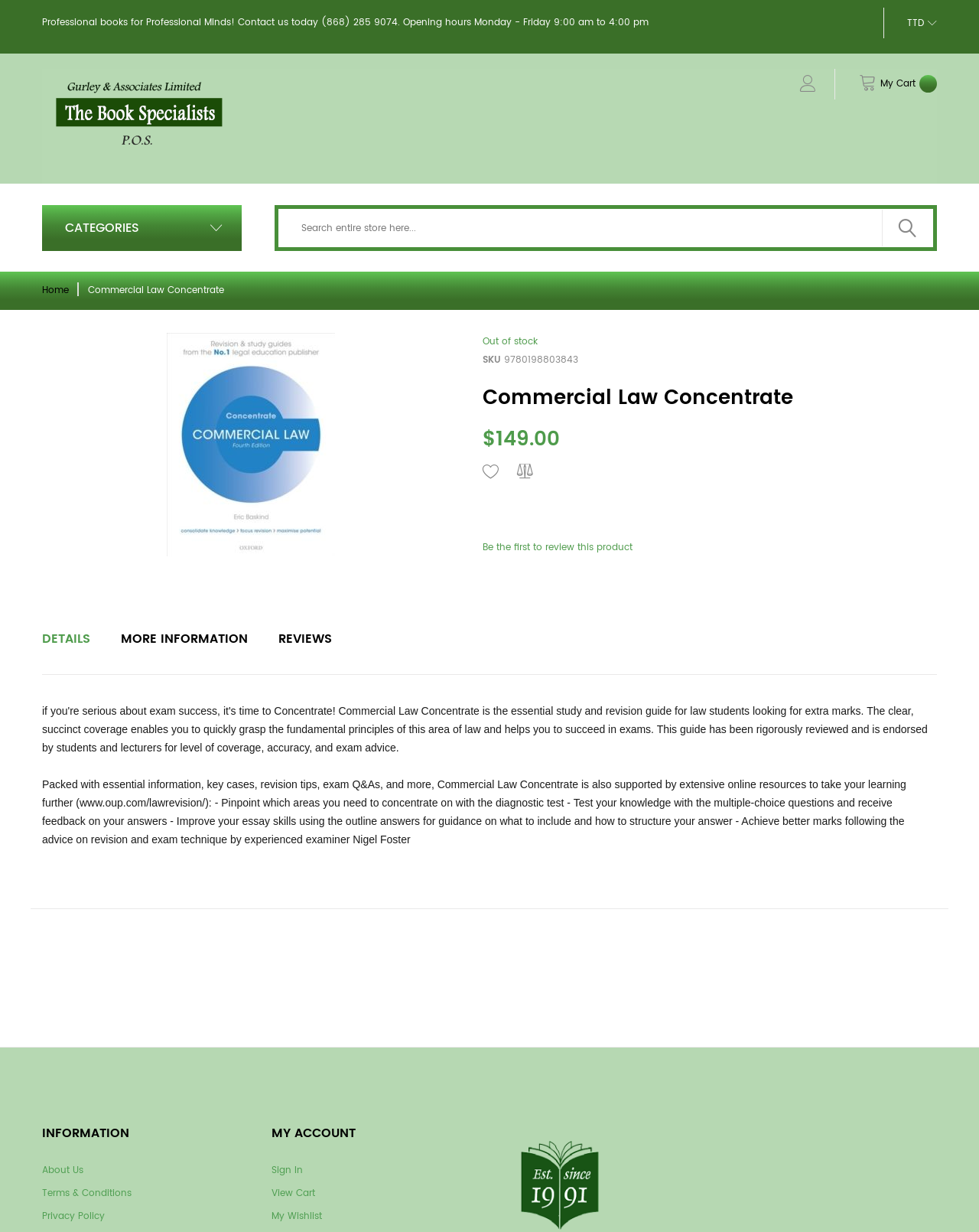Please answer the following query using a single word or phrase: 
What is the availability of the book?

Out of stock